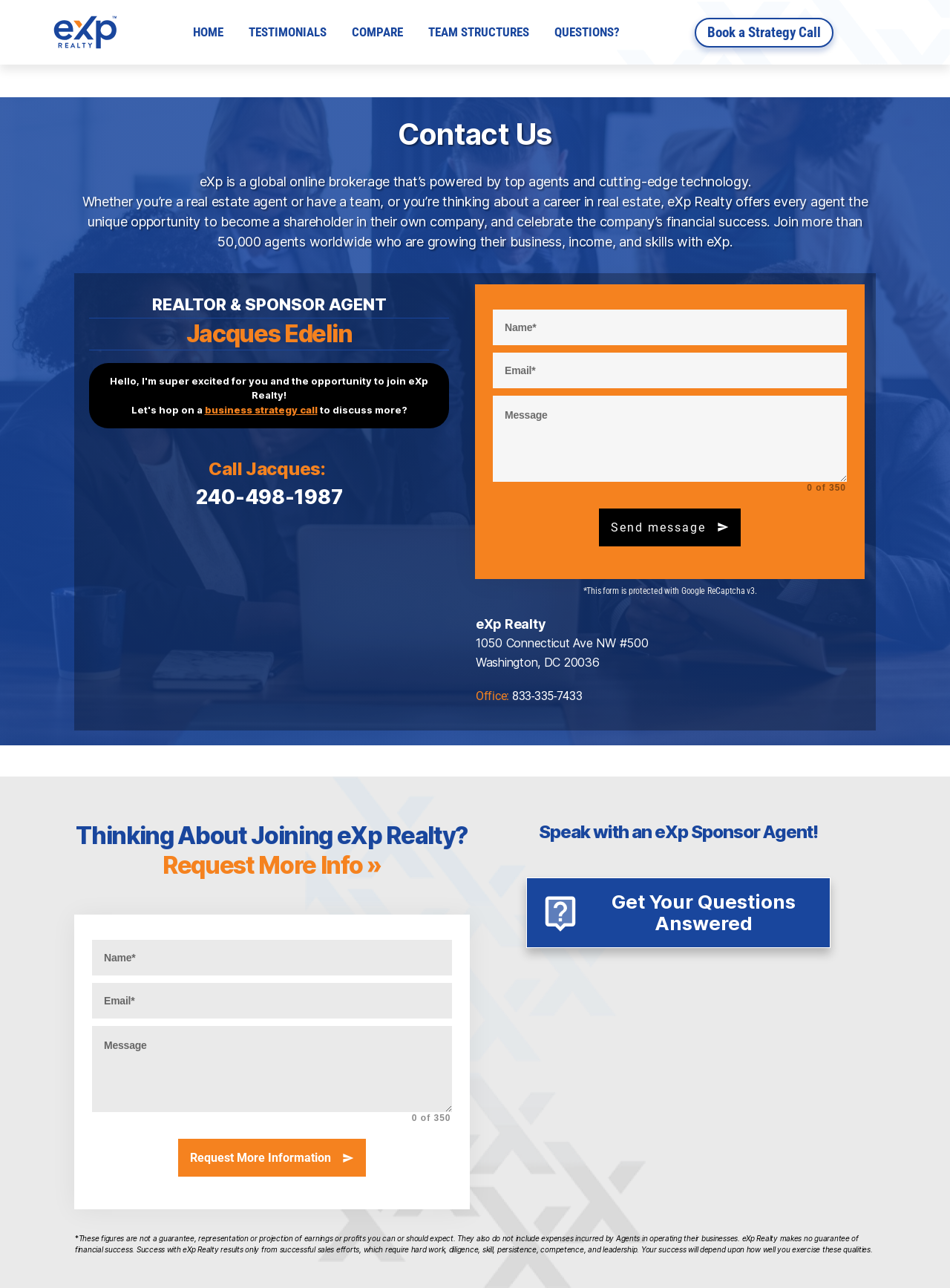Please identify the bounding box coordinates of the clickable area that will allow you to execute the instruction: "Click the 'Get Your Questions Answered' link".

[0.554, 0.681, 0.874, 0.736]